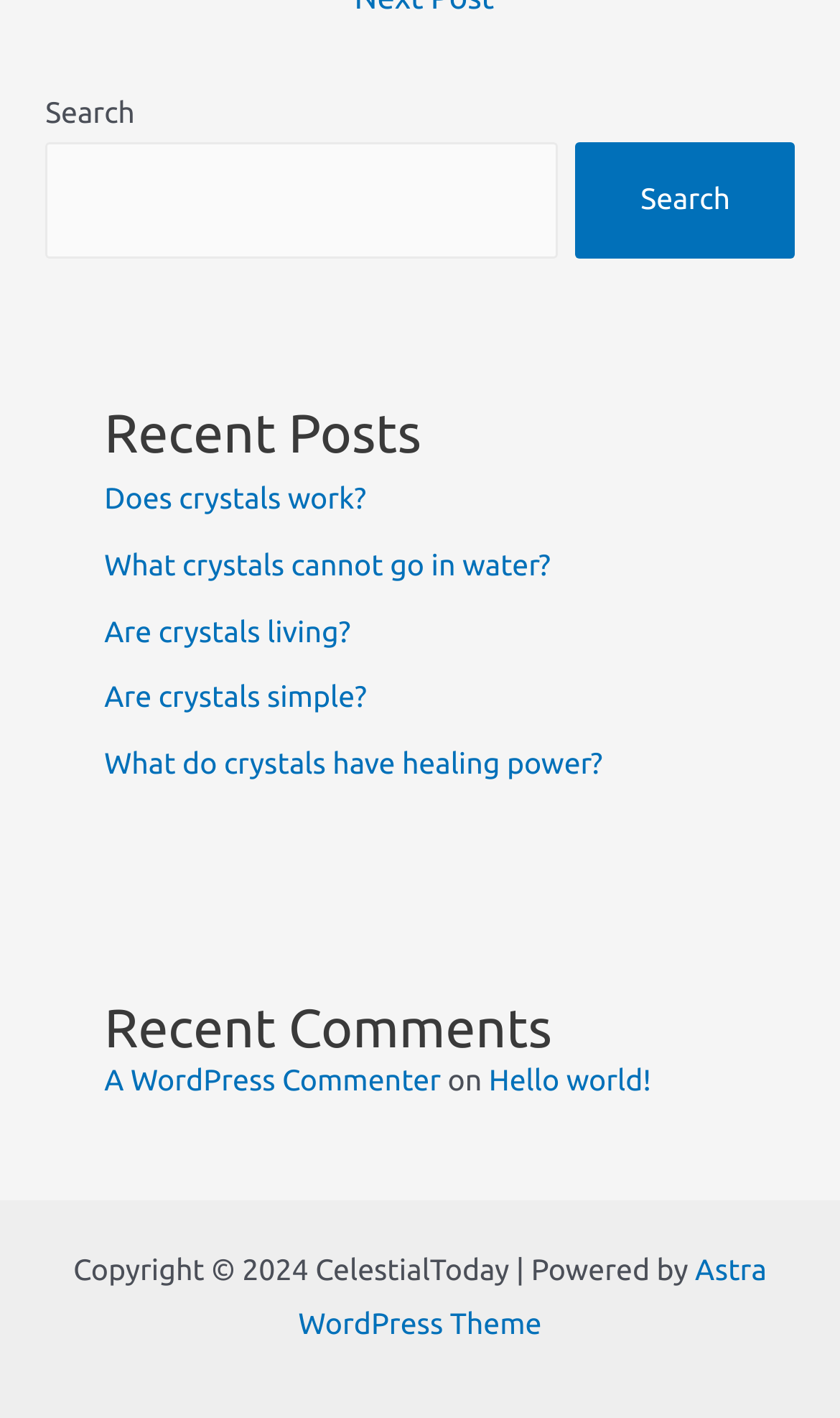Pinpoint the bounding box coordinates of the area that should be clicked to complete the following instruction: "Explore Featured". The coordinates must be given as four float numbers between 0 and 1, i.e., [left, top, right, bottom].

None